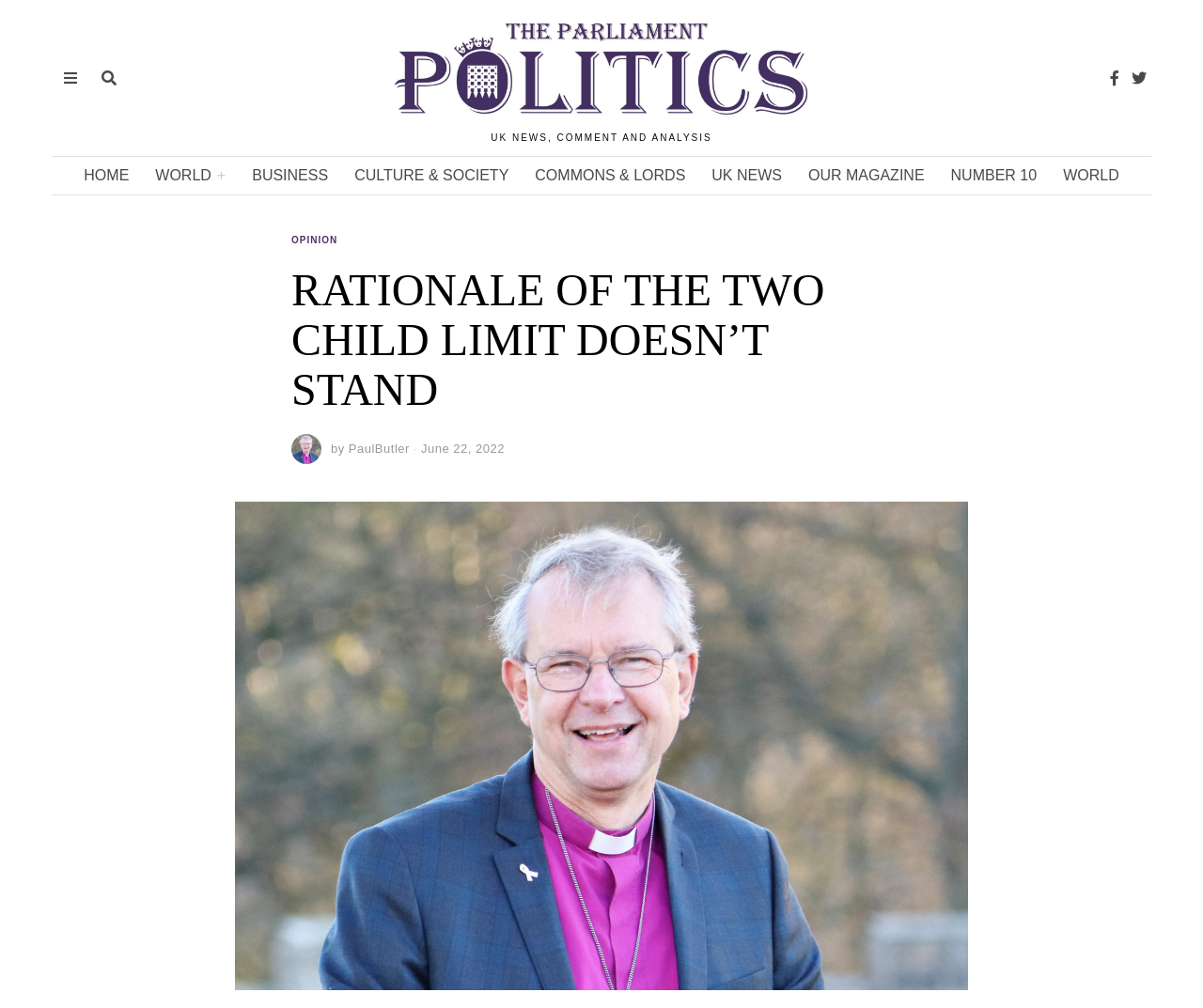Determine the bounding box coordinates for the region that must be clicked to execute the following instruction: "Read the article by PaulButler".

[0.29, 0.438, 0.34, 0.452]